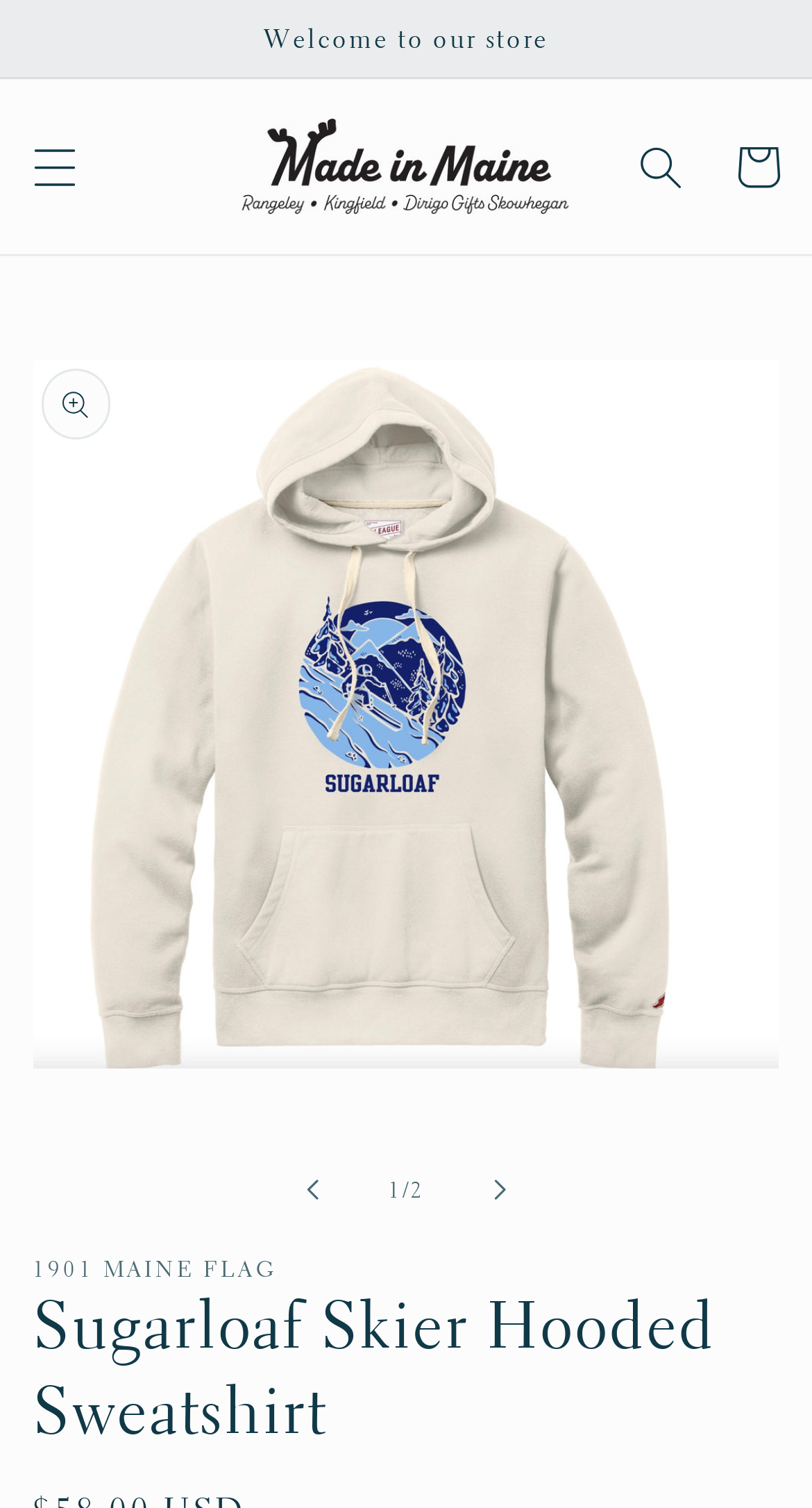Calculate the bounding box coordinates of the UI element given the description: "Cart".

[0.873, 0.079, 0.992, 0.143]